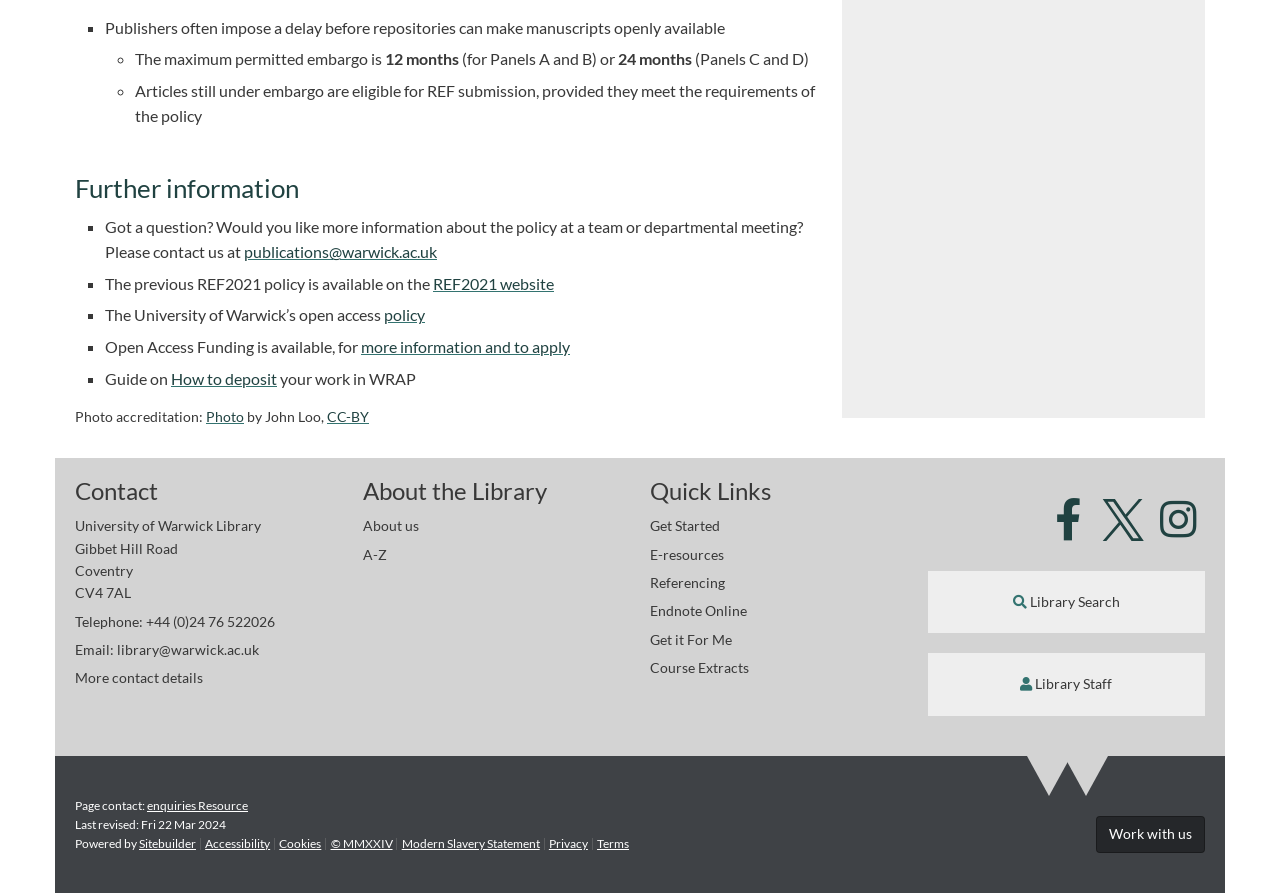Using the provided element description "alt="Thumbnail: Mens Suede Named Bracelet"", determine the bounding box coordinates of the UI element.

None